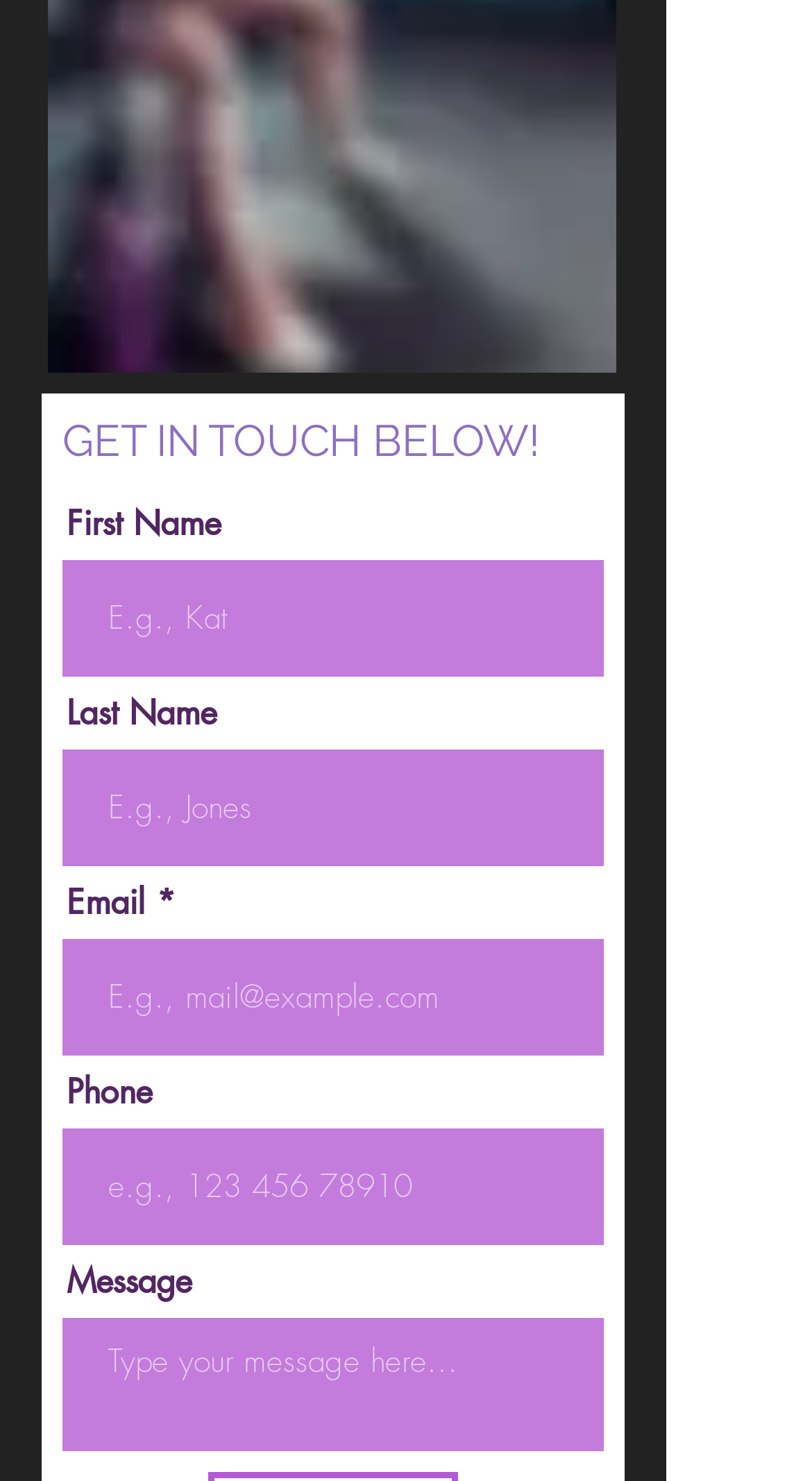Respond concisely with one word or phrase to the following query:
What is the position of the 'Message' field?

Bottom